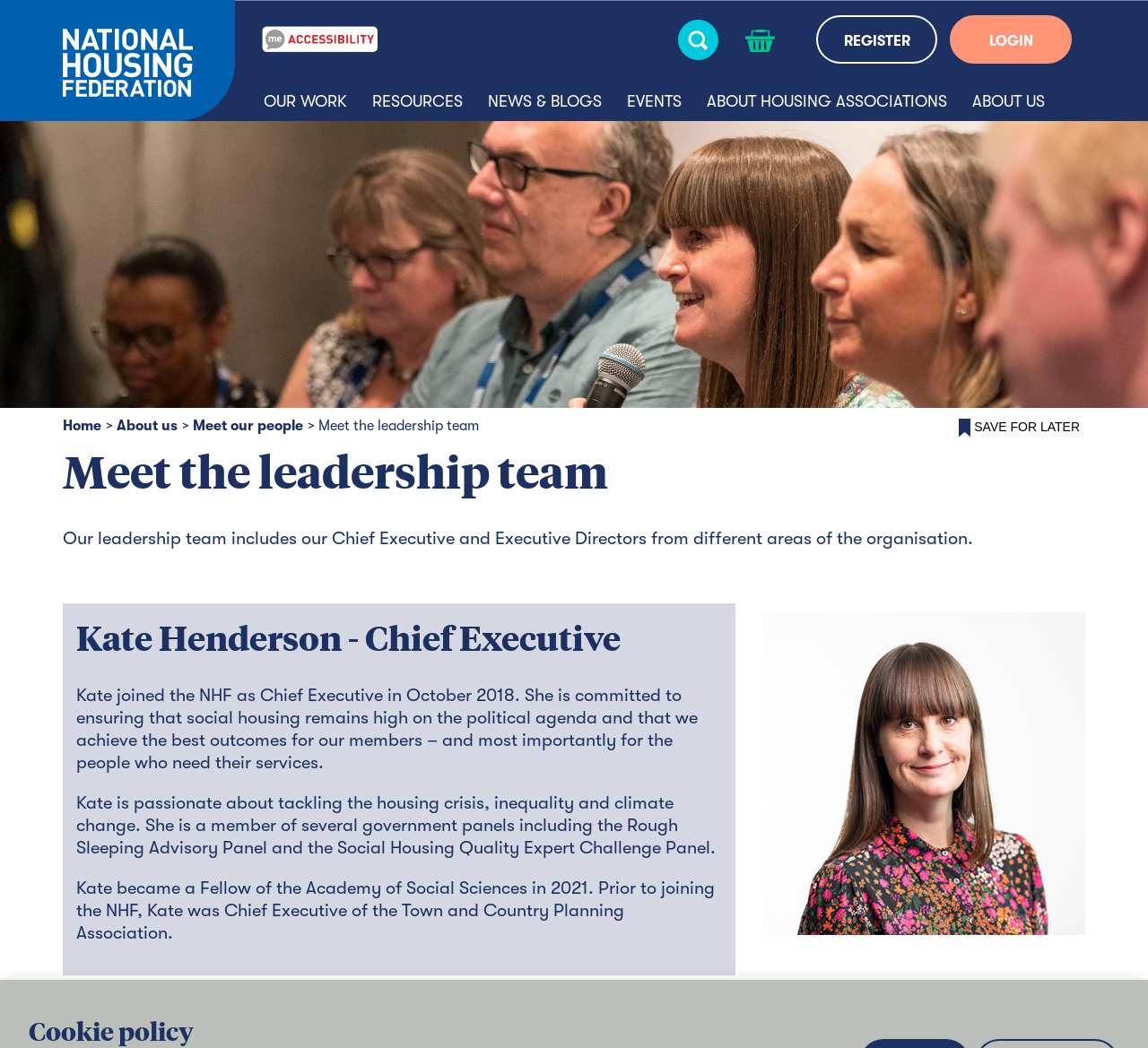Determine the bounding box coordinates for the region that must be clicked to execute the following instruction: "Search for something".

[0.591, 0.019, 0.626, 0.057]